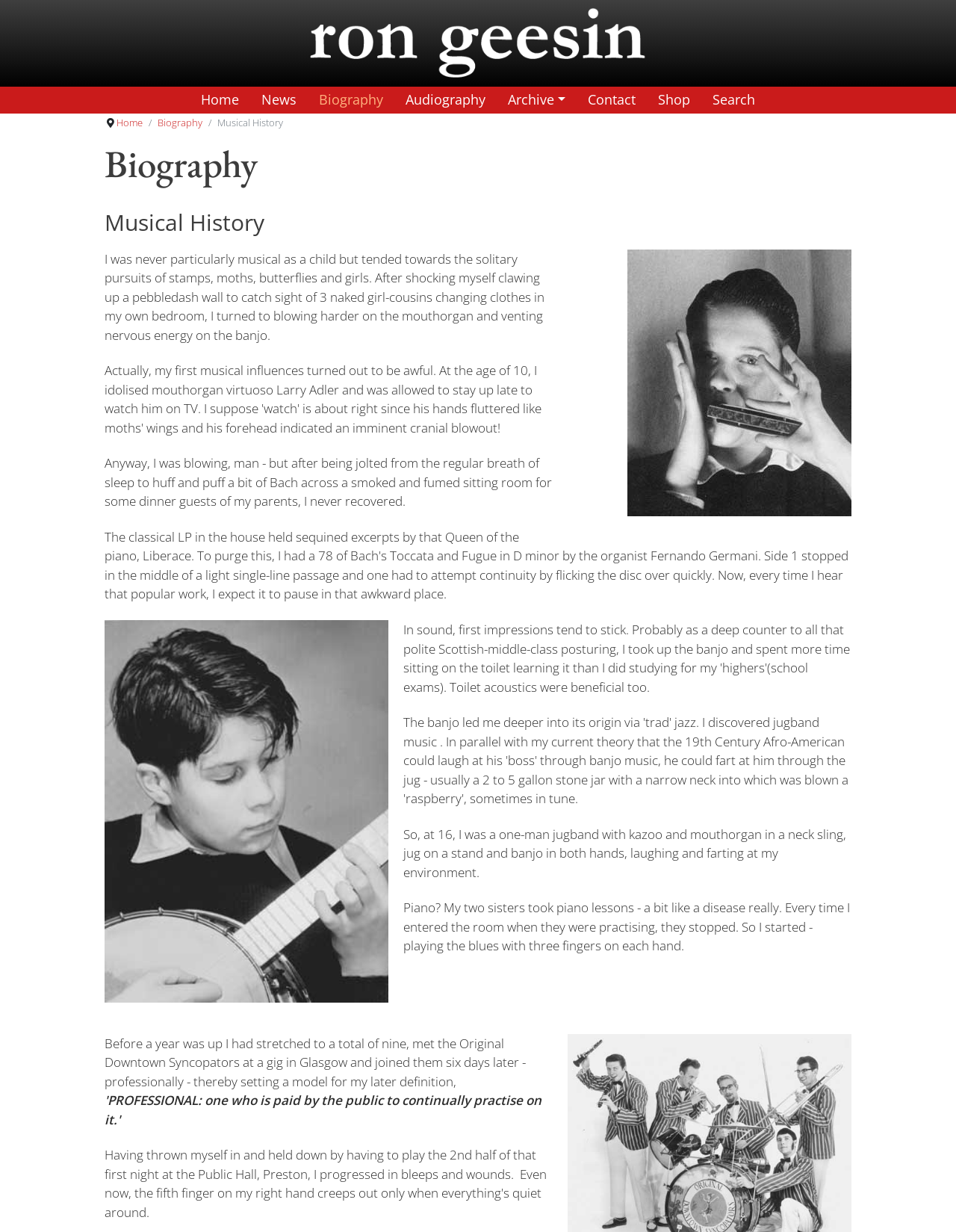Identify the bounding box coordinates of the region I need to click to complete this instruction: "Go to the News page".

[0.262, 0.07, 0.322, 0.092]